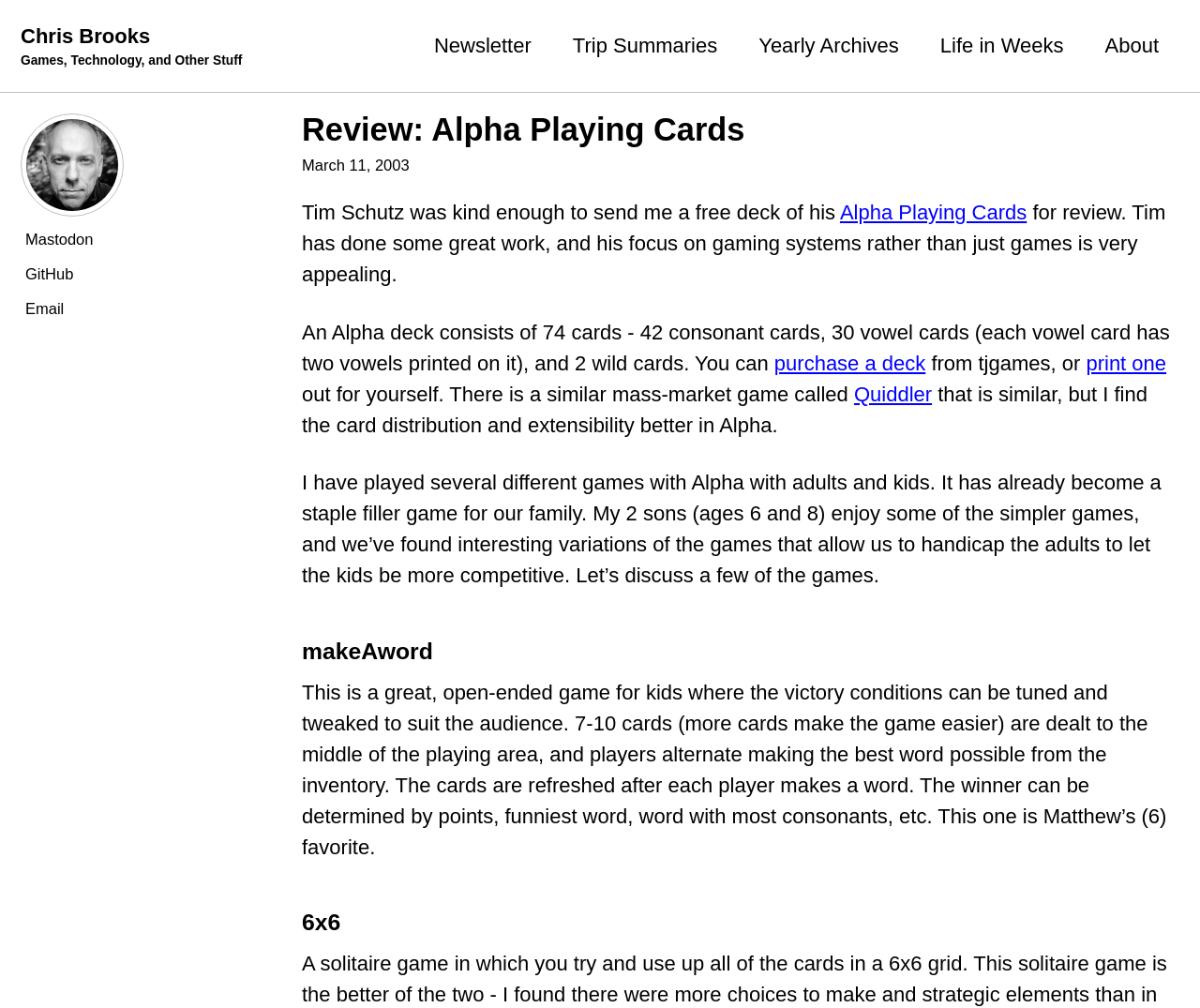What is the name of the author's 6-year-old son?
Please give a detailed answer to the question using the information shown in the image.

The name of the author's 6-year-old son can be found in the text 'This one is Matthew’s (6) favorite.'